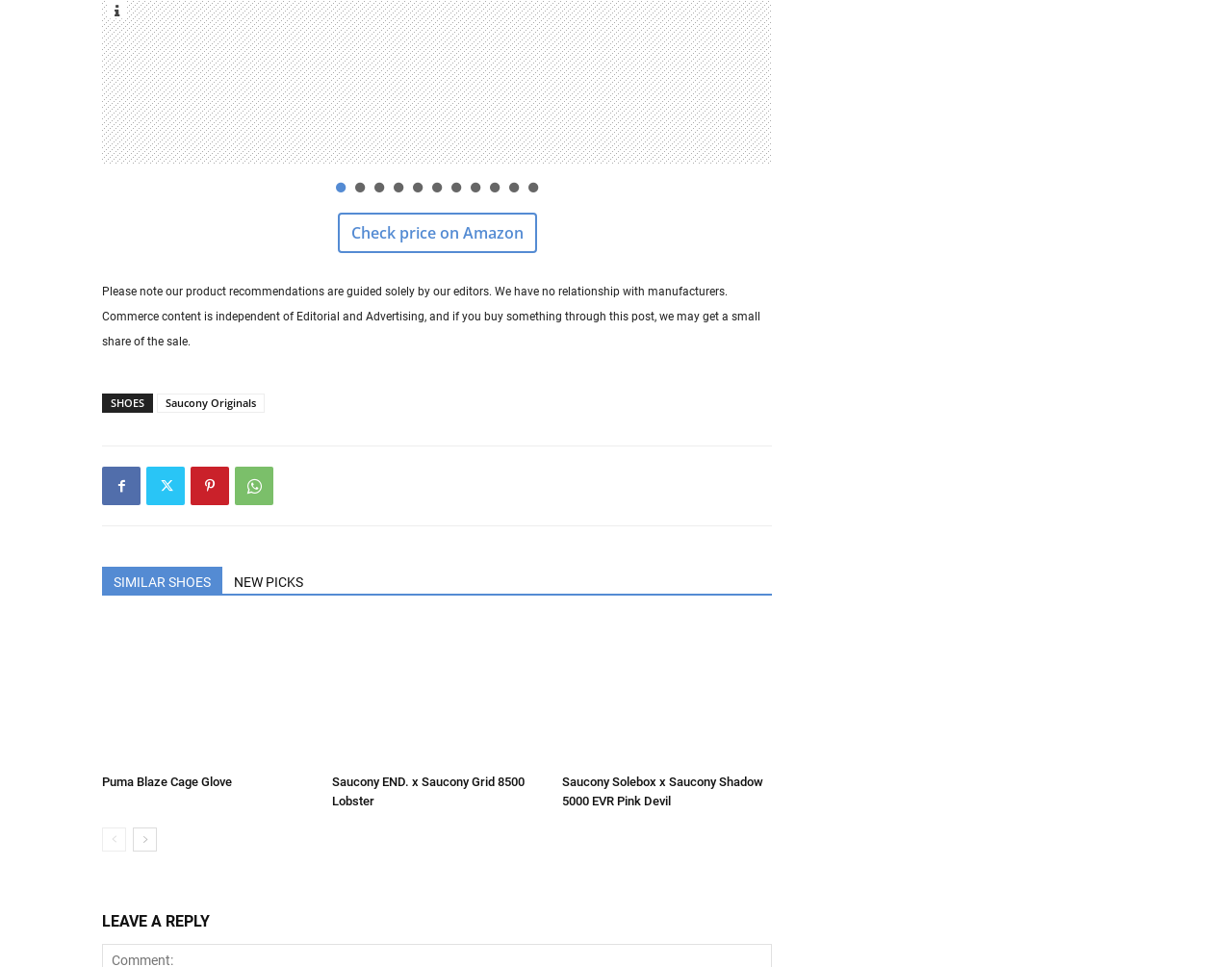Find the bounding box coordinates of the clickable region needed to perform the following instruction: "View similar shoes". The coordinates should be provided as four float numbers between 0 and 1, i.e., [left, top, right, bottom].

[0.083, 0.586, 0.18, 0.614]